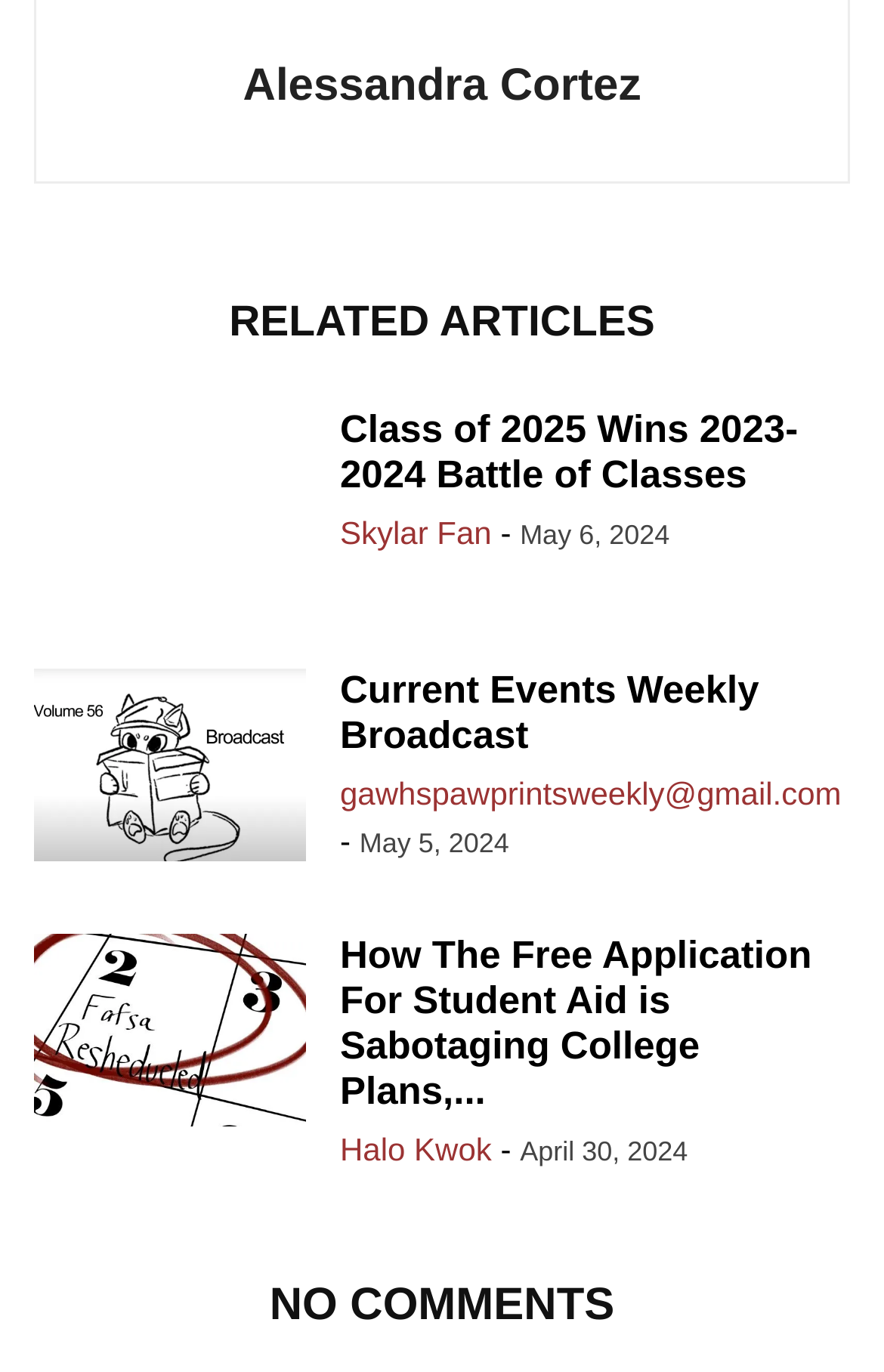What is the title of the section with no comments?
Look at the image and answer the question with a single word or phrase.

NO COMMENTS